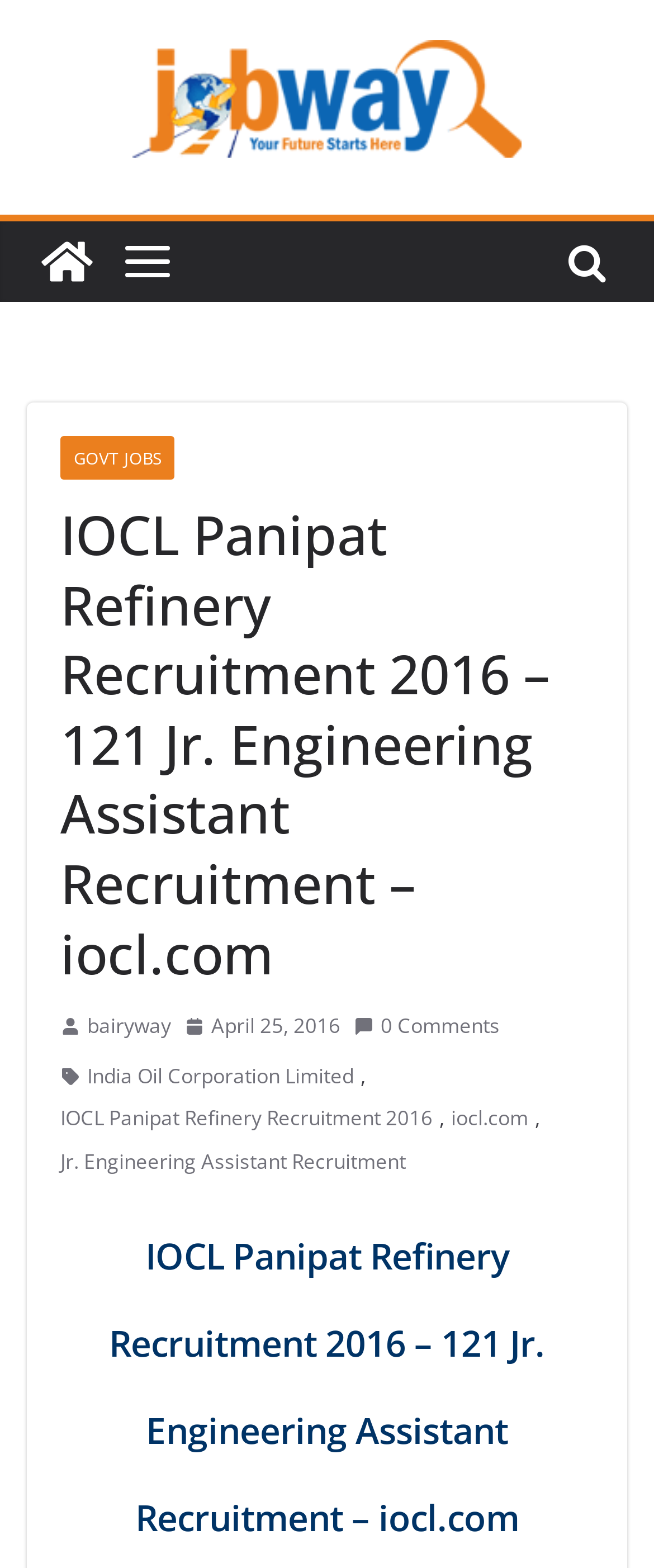Using the information in the image, could you please answer the following question in detail:
How many Jr. Engineering Assistant positions are available?

I found the answer by looking at the main heading 'IOCL Panipat Refinery Recruitment 2016 – 121 Jr. Engineering Assistant Recruitment – iocl.com' which is located at the top of the page.